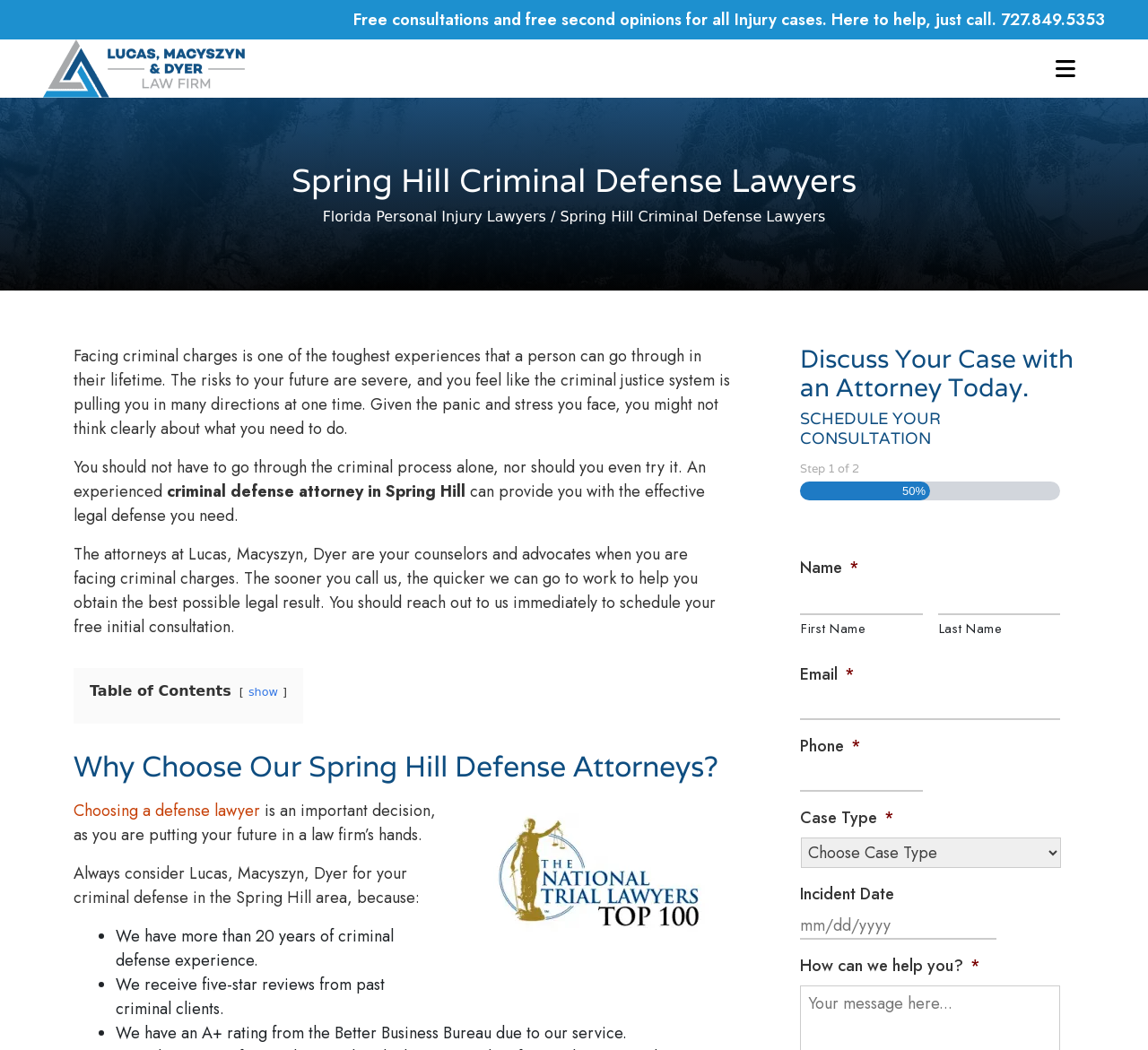Respond to the following query with just one word or a short phrase: 
What is the name of the law firm?

Lucas, Macyszyn & Dyer Law Firm